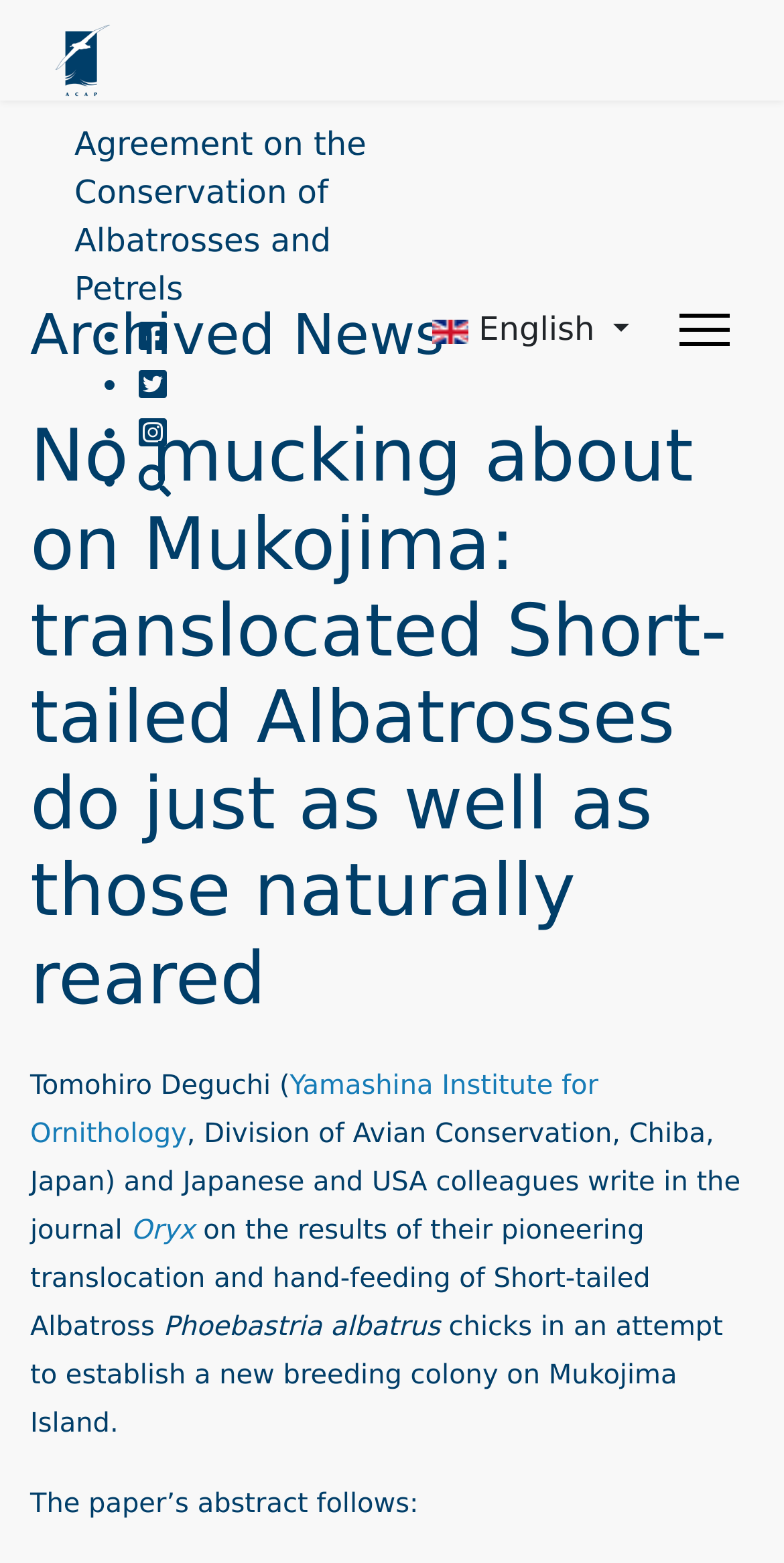Answer the question below with a single word or a brief phrase: 
What is the title of the link at the top left?

Agreement on the Conservation of Albatrosses and Petrels